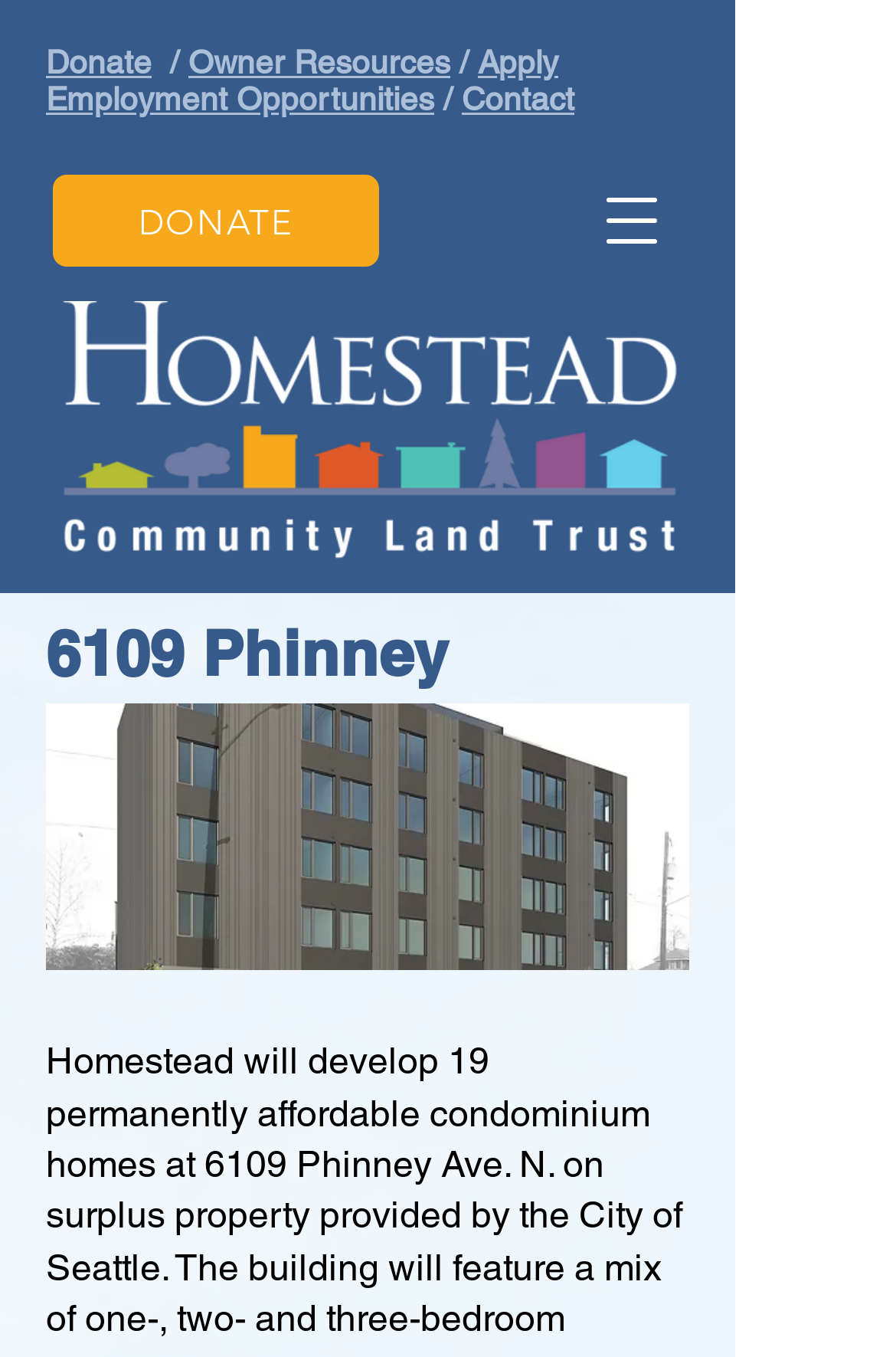Craft a detailed narrative of the webpage's structure and content.

The webpage appears to be about Homestead Community Land Trust, specifically a project at 6109 Phinney Ave. N. At the top left of the page, there is a navigation menu button labeled "Open navigation menu". To the right of this button, there are several links, including "DONATE", a white logo image, "Donate", and a separator character. Below these links, there are more links, including "Owner Resources", "Apply", "Employment Opportunities", and "Contact", separated by forward slashes.

In the main content area, there is a prominent heading that reads "6109 Phinney". Below this heading, there is a large image that takes up most of the width of the page, depicting a building or a project at 6109 Phinney Ave. N. The image is likely a visual representation of the project mentioned in the meta description.

Overall, the webpage seems to be providing information about a specific project or development at 6109 Phinney Ave. N, with links to related resources and a prominent image showcasing the project.